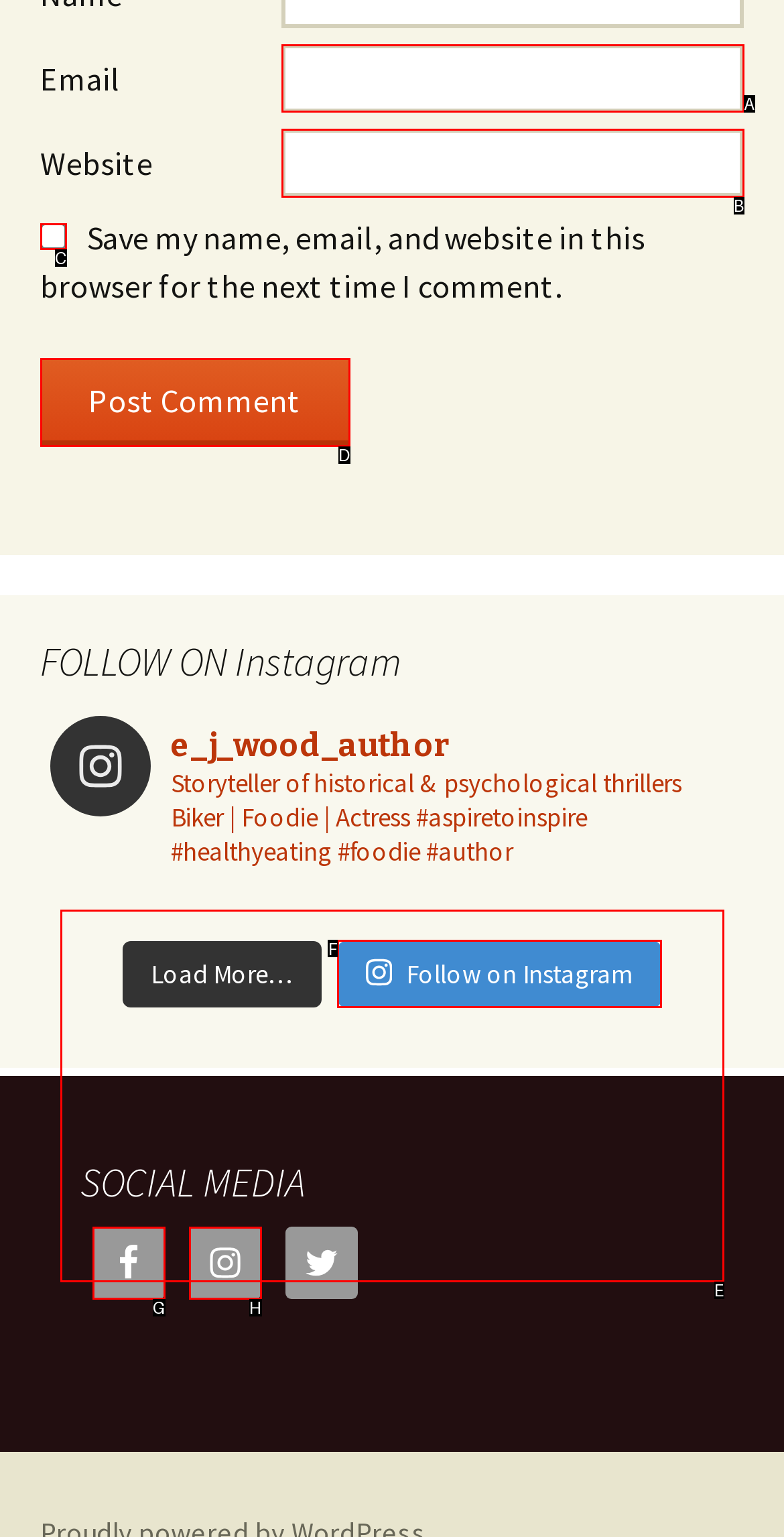Tell me which letter corresponds to the UI element that will allow you to Enter email address. Answer with the letter directly.

A